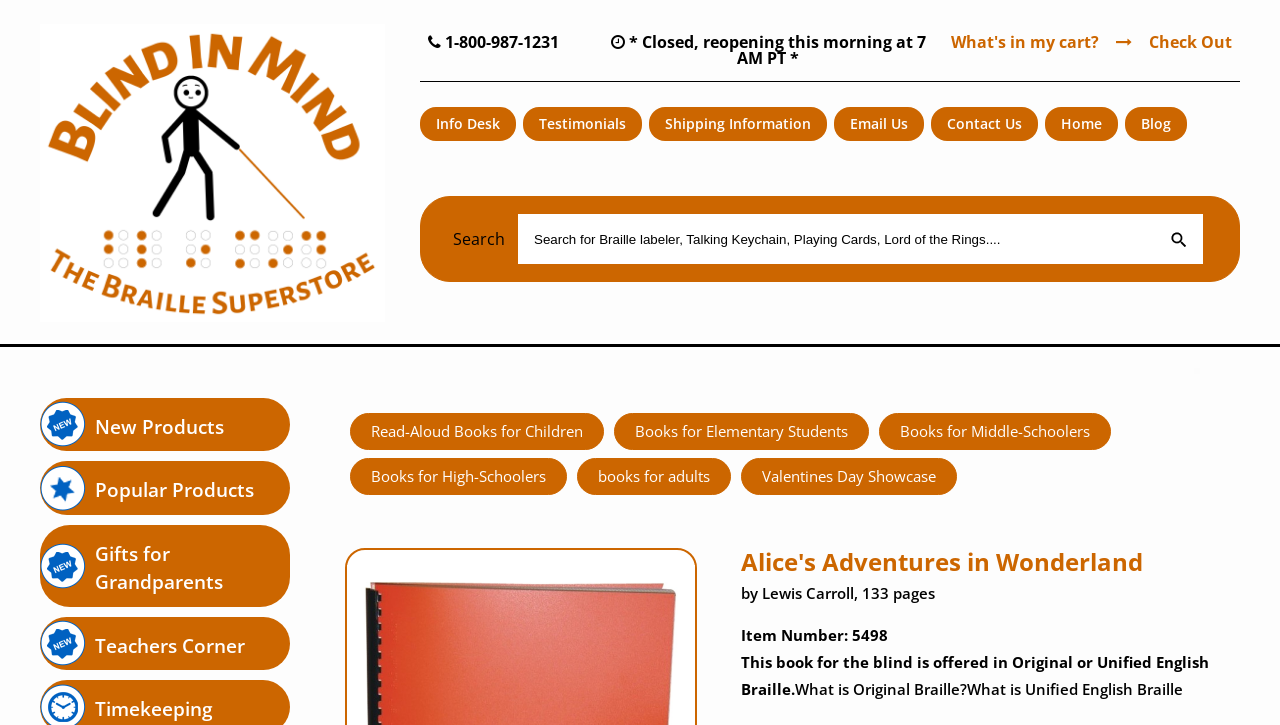Can you specify the bounding box coordinates of the area that needs to be clicked to fulfill the following instruction: "Learn about 'Unified English Braille'"?

[0.755, 0.936, 0.924, 0.964]